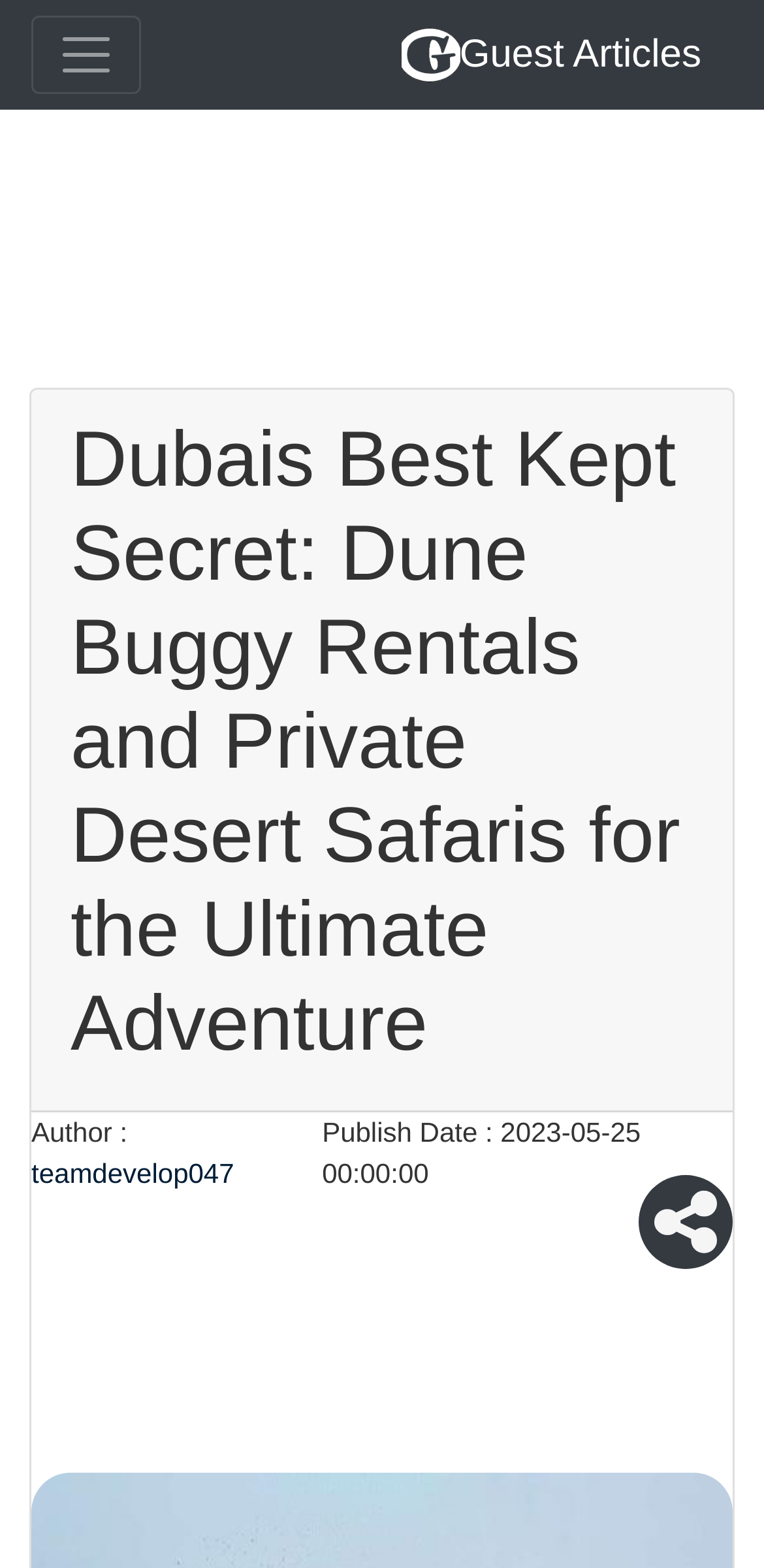Based on the element description teamdevelop047, identify the bounding box coordinates for the UI element. The coordinates should be in the format (top-left x, top-left y, bottom-right x, bottom-right y) and within the 0 to 1 range.

[0.041, 0.738, 0.306, 0.758]